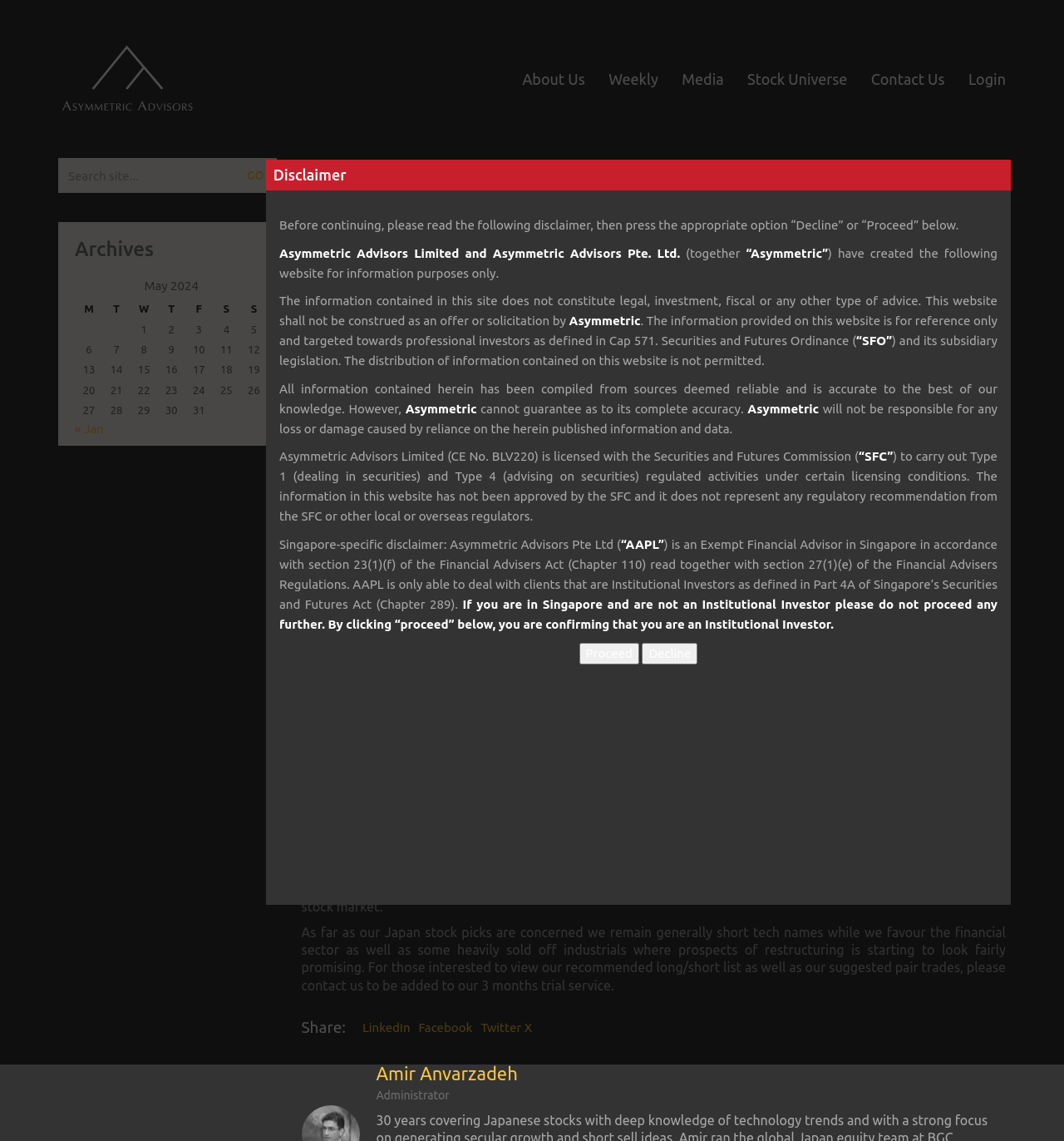Please provide a detailed answer to the question below by examining the image:
What is the current inflation rate in Japan?

According to the article, Japan's CPI is yet to reflect much inflationary pressures, still hovering just below 1%.